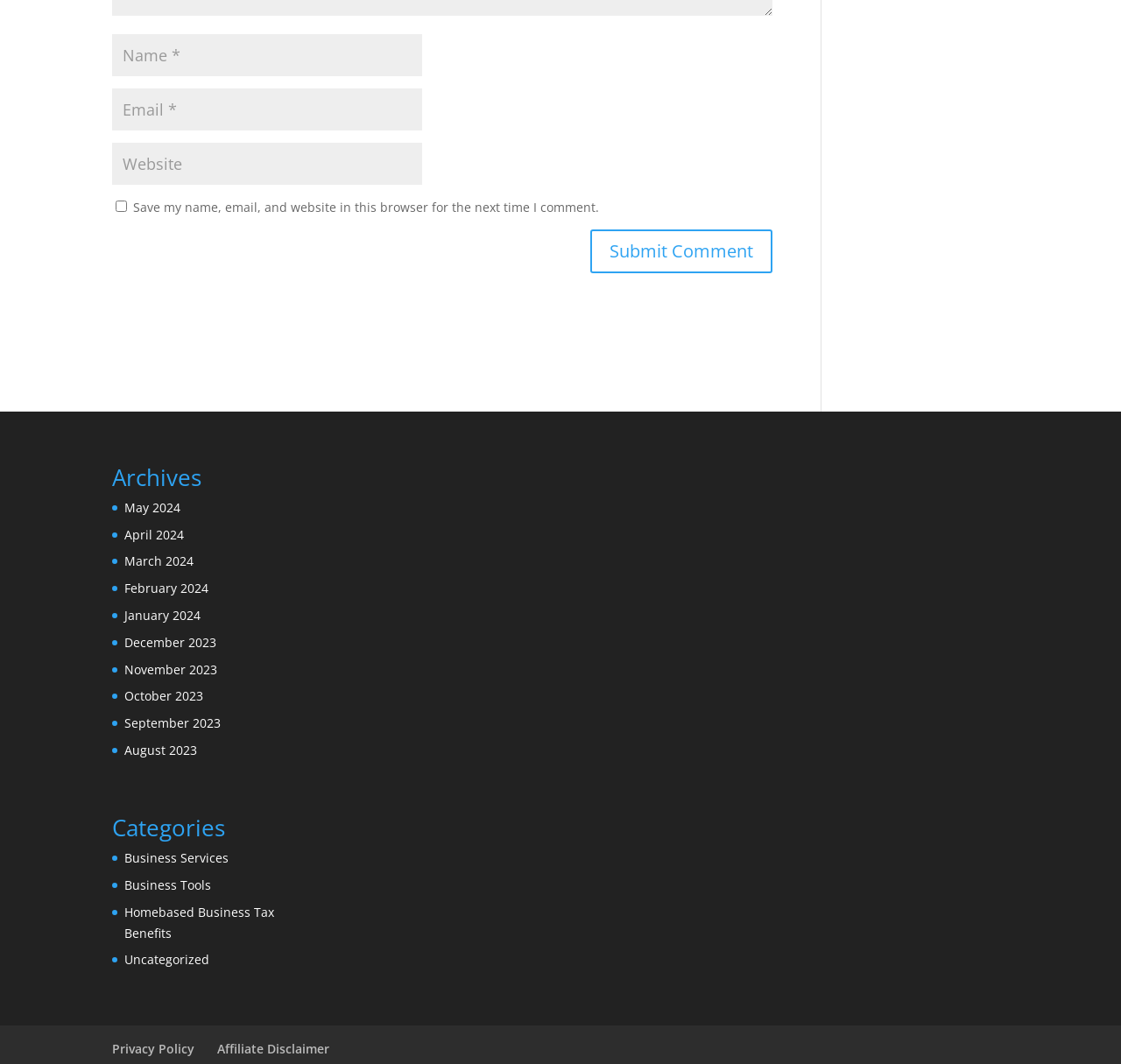What is the label of the first textbox?
Please use the image to deliver a detailed and complete answer.

The first textbox is located at the top of the webpage, and it has a label 'Name *' which indicates that it is a required field.